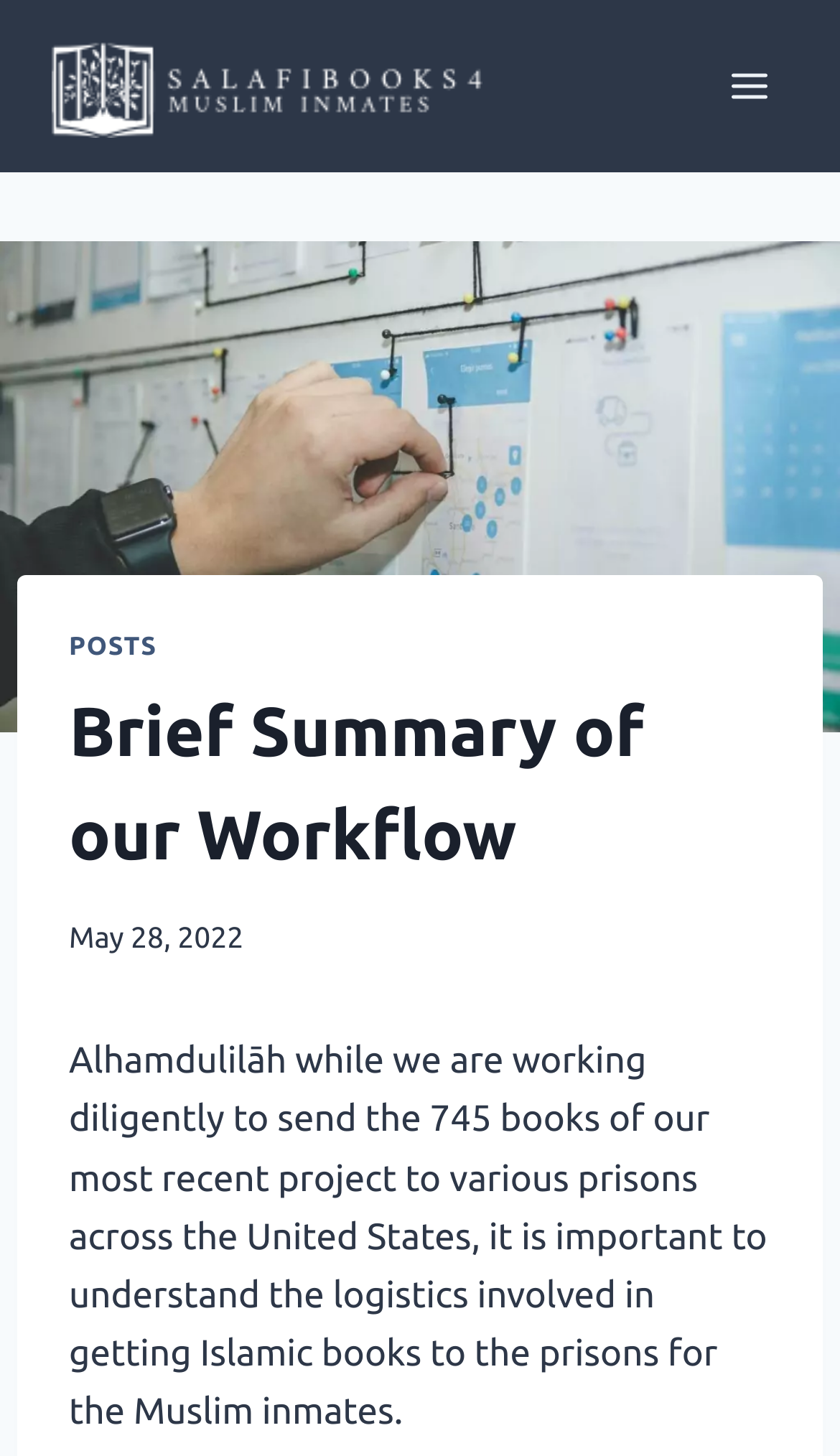Find the bounding box coordinates for the HTML element described as: "alt="cropped-SB4MI-Logo.png"". The coordinates should consist of four float values between 0 and 1, i.e., [left, top, right, bottom].

[0.062, 0.024, 0.574, 0.094]